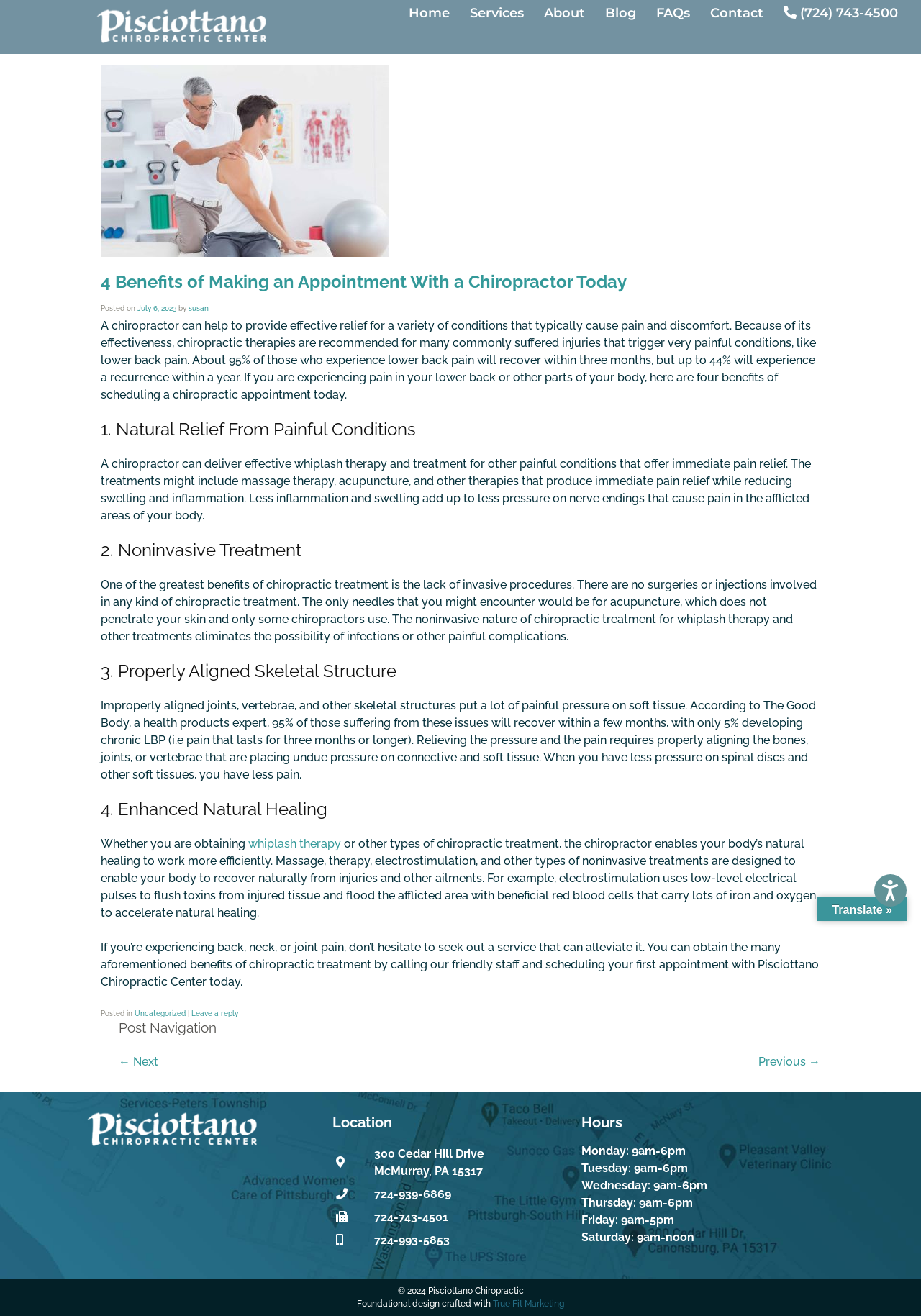Determine the title of the webpage and give its text content.

4 Benefits of Making an Appointment With a Chiropractor Today